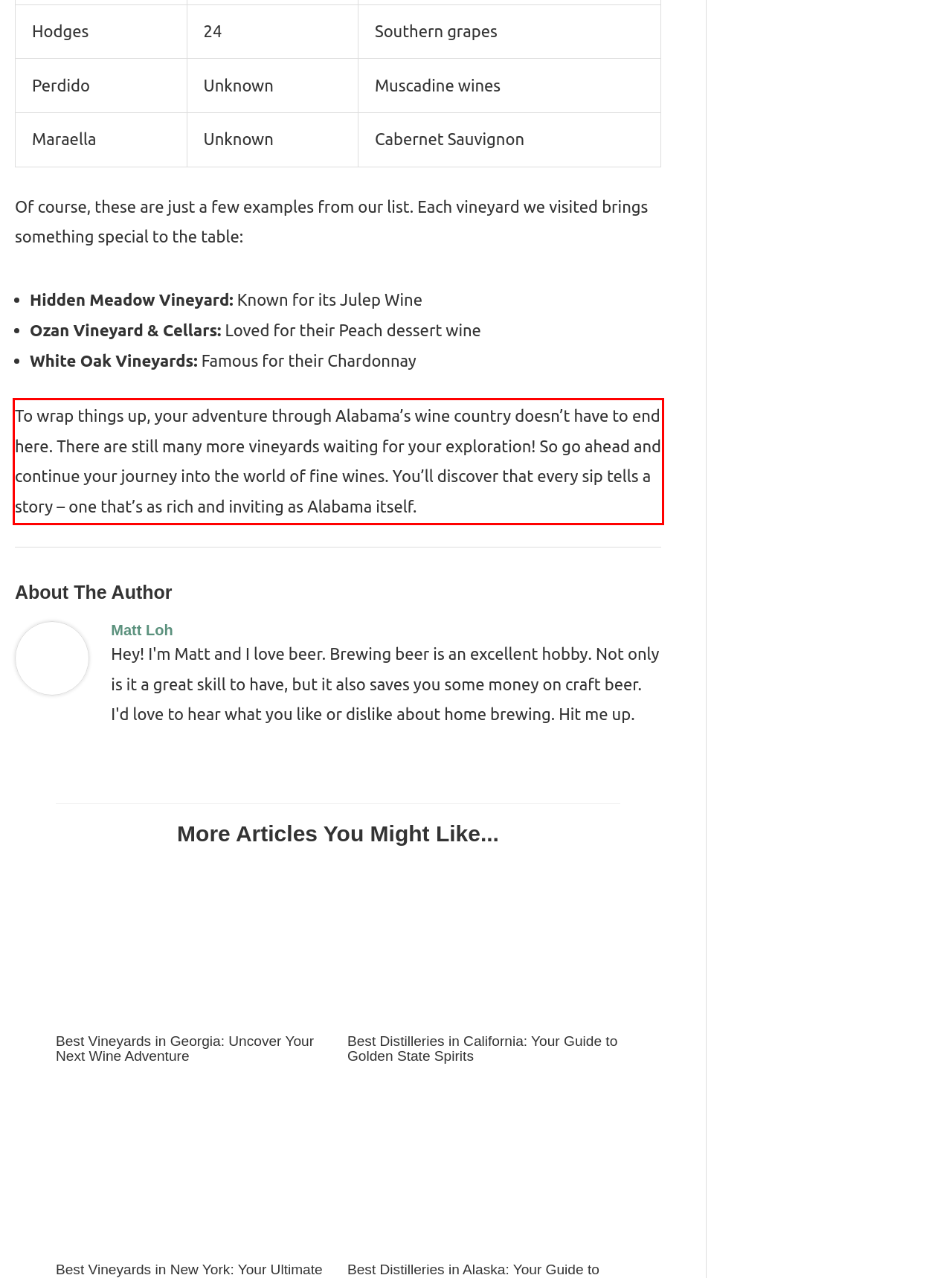Please use OCR to extract the text content from the red bounding box in the provided webpage screenshot.

To wrap things up, your adventure through Alabama’s wine country doesn’t have to end here. There are still many more vineyards waiting for your exploration! So go ahead and continue your journey into the world of fine wines. You’ll discover that every sip tells a story – one that’s as rich and inviting as Alabama itself.